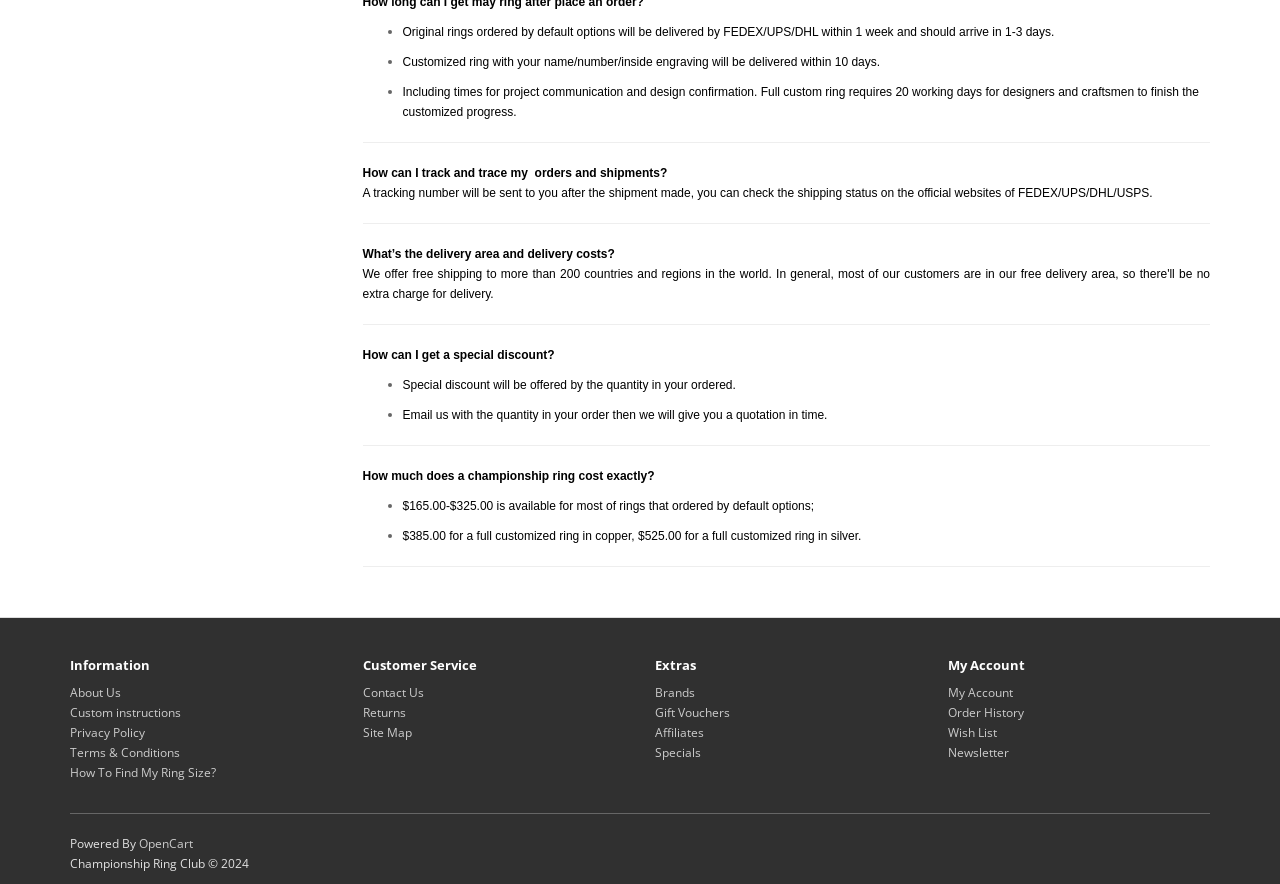How can I track my orders and shipments?
Using the image, give a concise answer in the form of a single word or short phrase.

Check on FEDEX/UPS/DHL/USPS websites